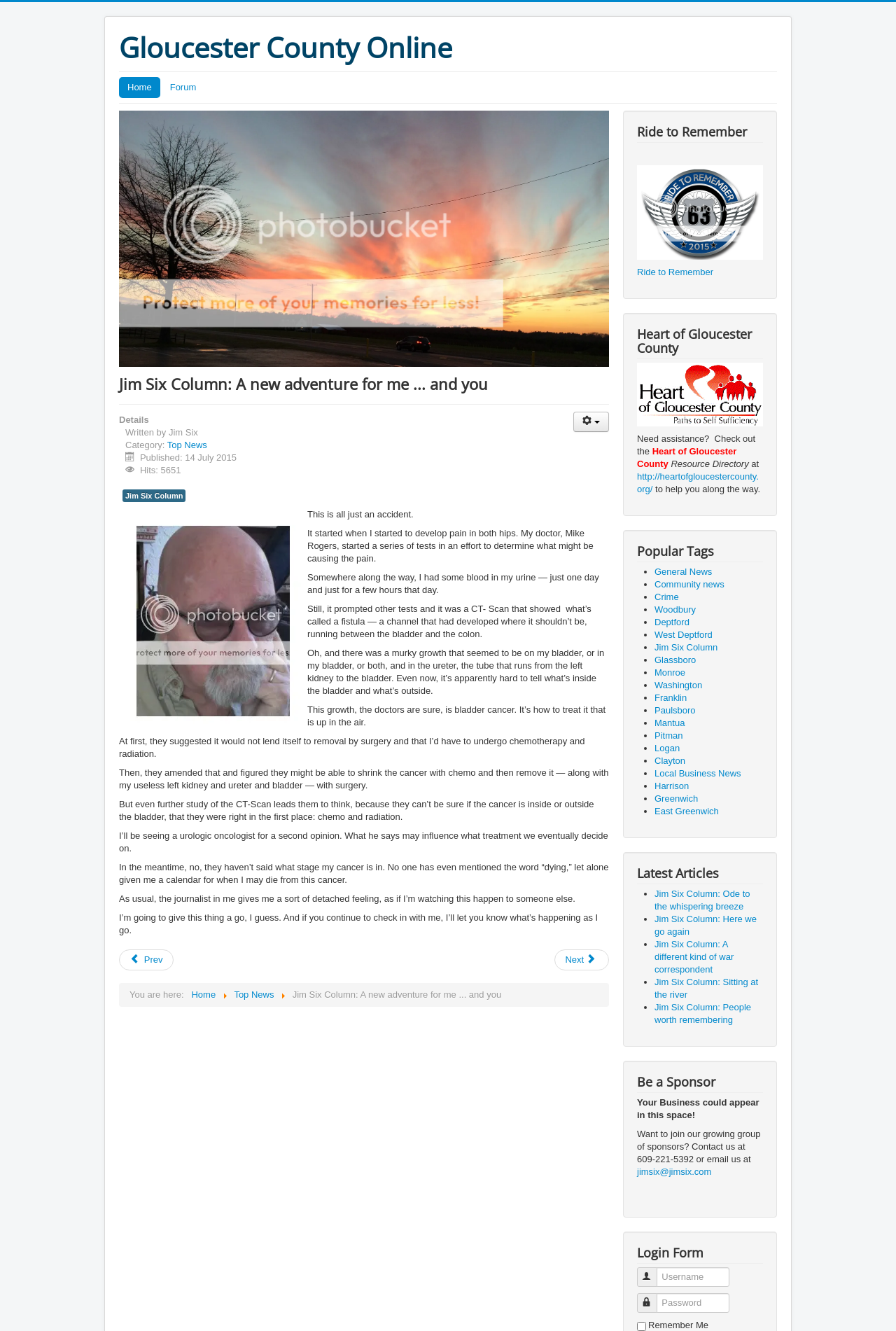Give a one-word or phrase response to the following question: What is the name of the website?

Gloucester County Online